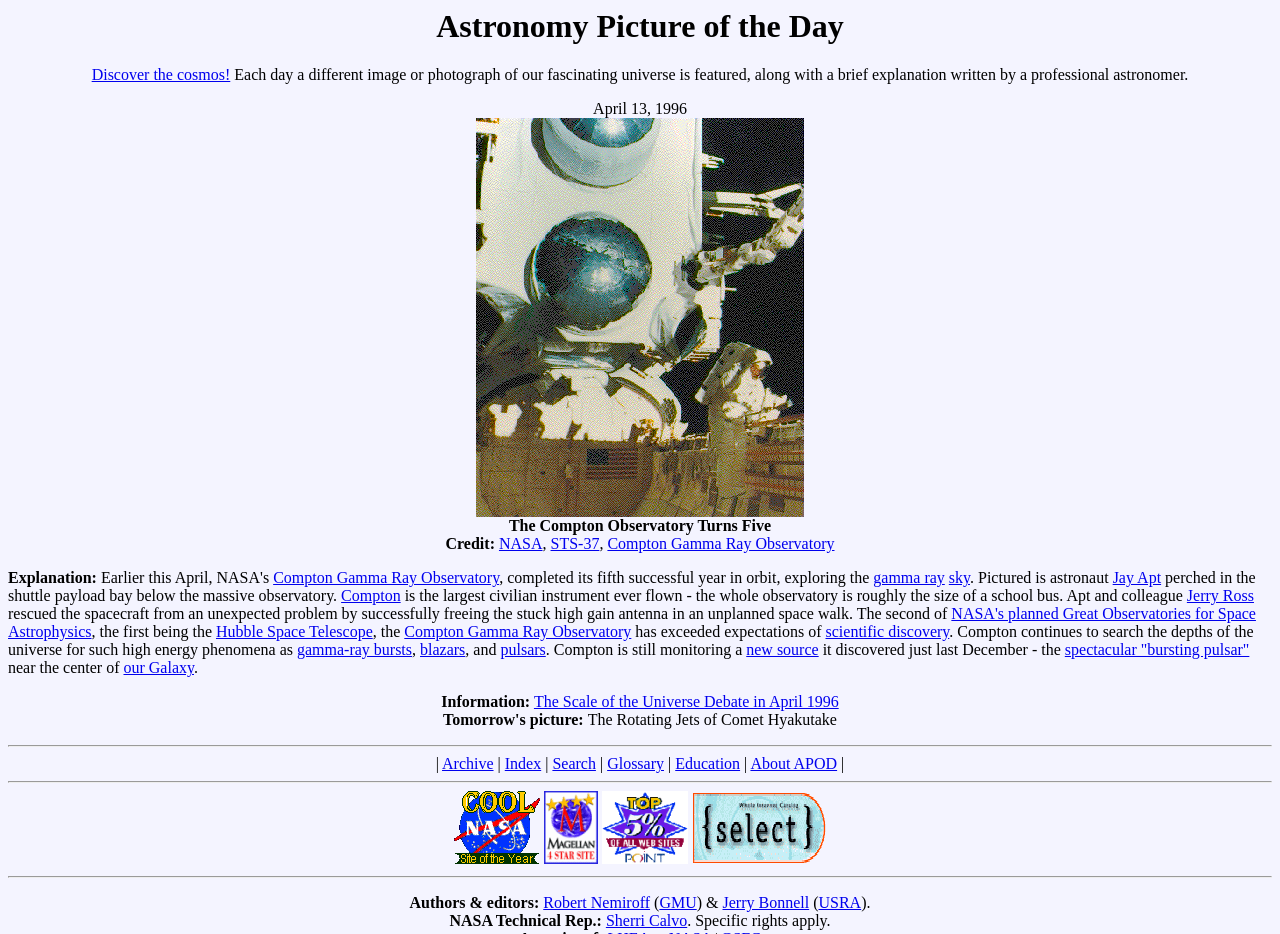Please specify the bounding box coordinates of the area that should be clicked to accomplish the following instruction: "Click on the link to discover the cosmos". The coordinates should consist of four float numbers between 0 and 1, i.e., [left, top, right, bottom].

[0.072, 0.071, 0.18, 0.089]